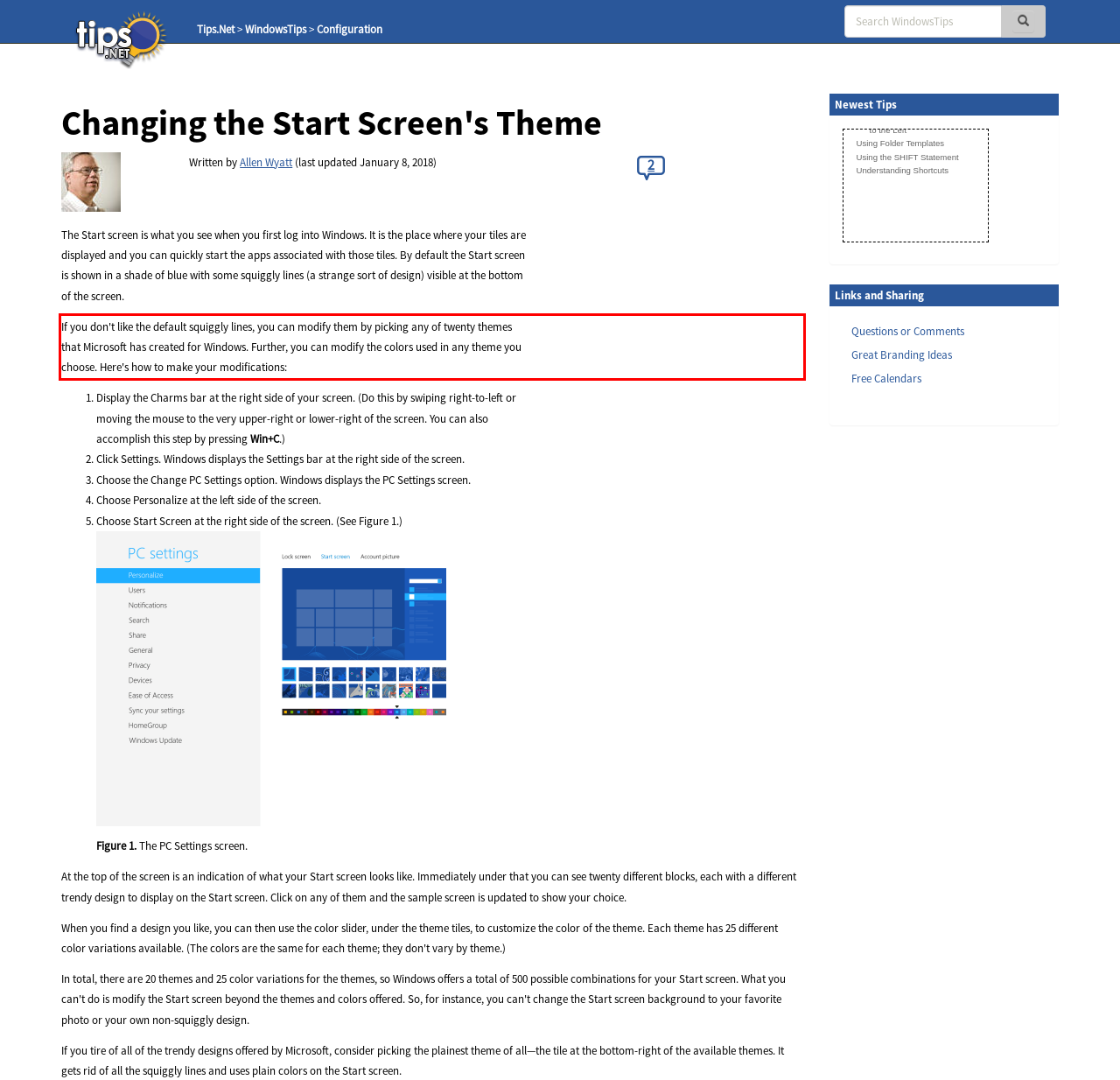The screenshot you have been given contains a UI element surrounded by a red rectangle. Use OCR to read and extract the text inside this red rectangle.

If you don't like the default squiggly lines, you can modify them by picking any of twenty themes that Microsoft has created for Windows. Further, you can modify the colors used in any theme you choose. Here's how to make your modifications: